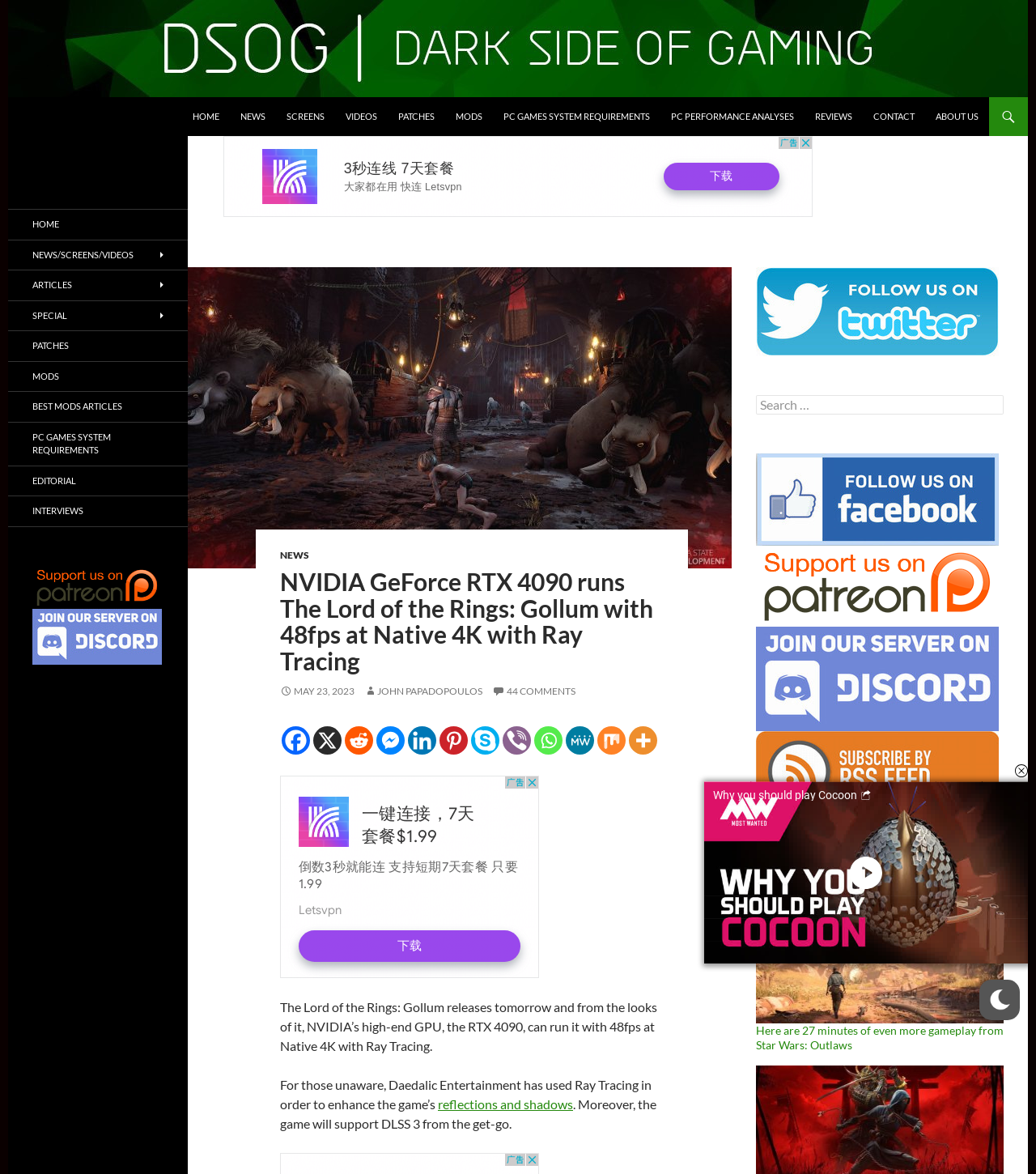What is the game being discussed in the article?
Based on the image, respond with a single word or phrase.

The Lord of the Rings: Gollum